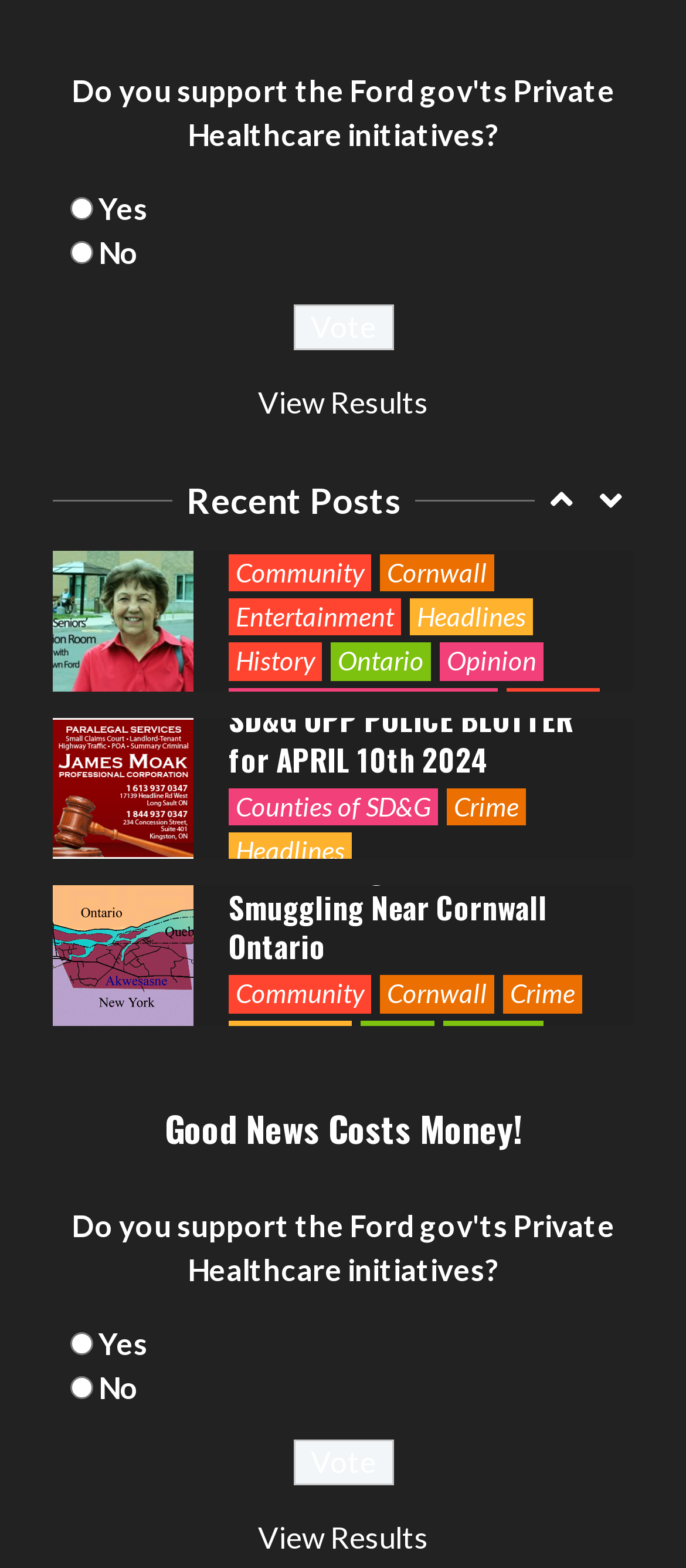Could you find the bounding box coordinates of the clickable area to complete this instruction: "Go to Community"?

[0.333, 0.089, 0.541, 0.113]